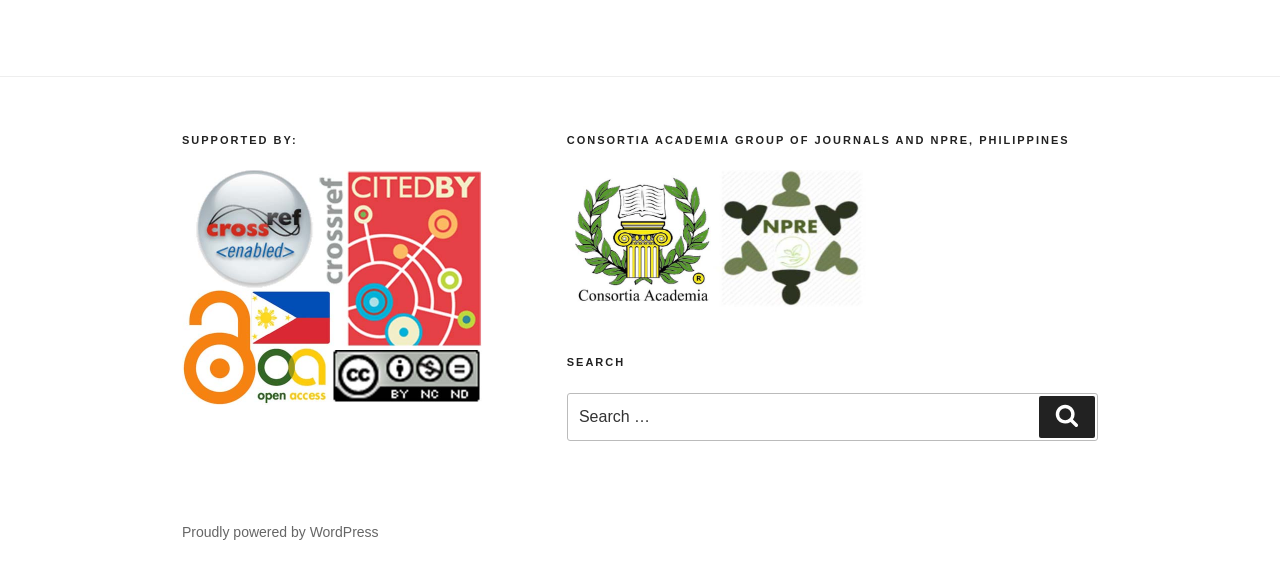What is the platform powering the website?
Use the image to answer the question with a single word or phrase.

WordPress